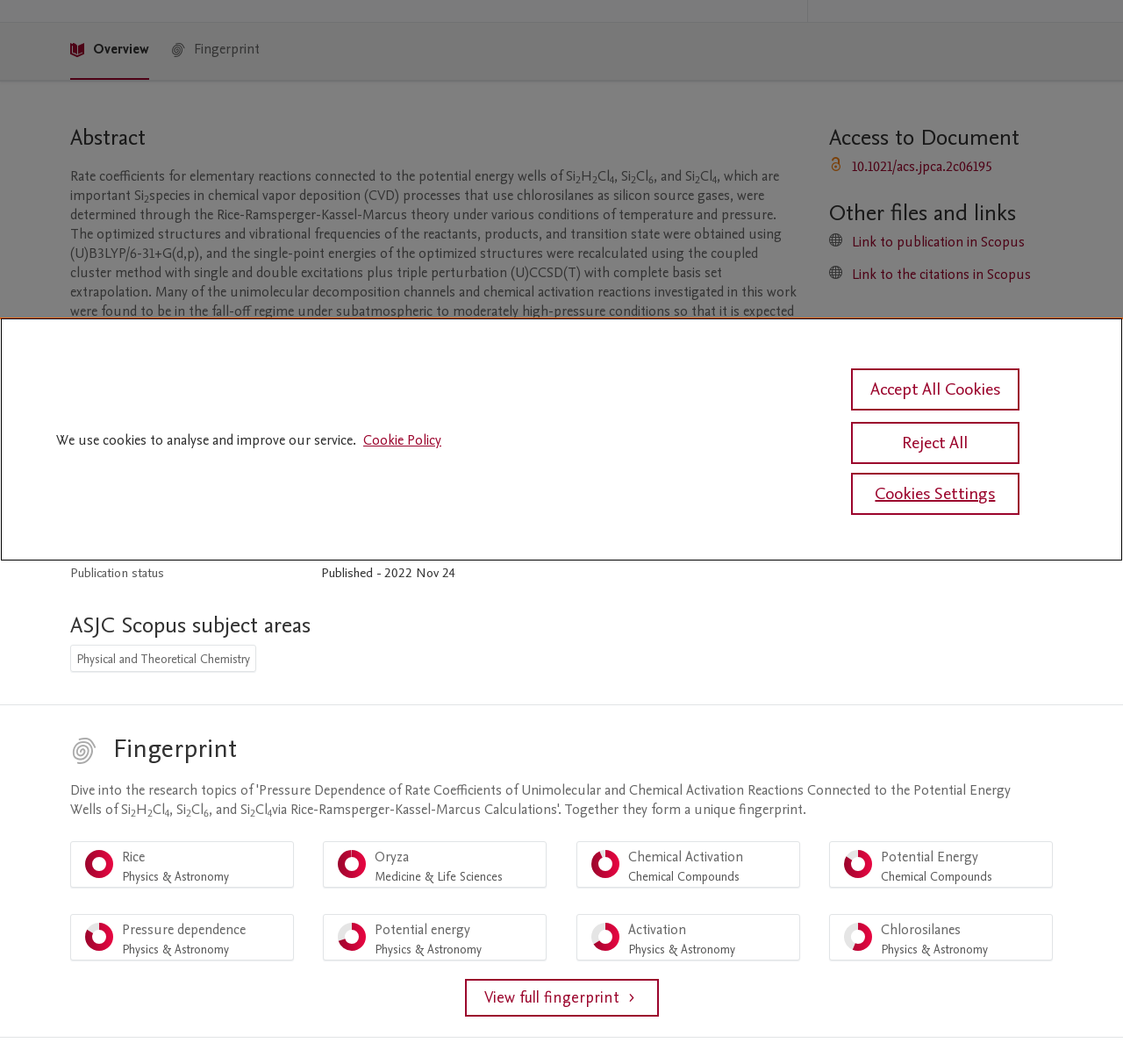Determine the bounding box for the UI element described here: "Accept All Cookies".

[0.758, 0.346, 0.908, 0.386]